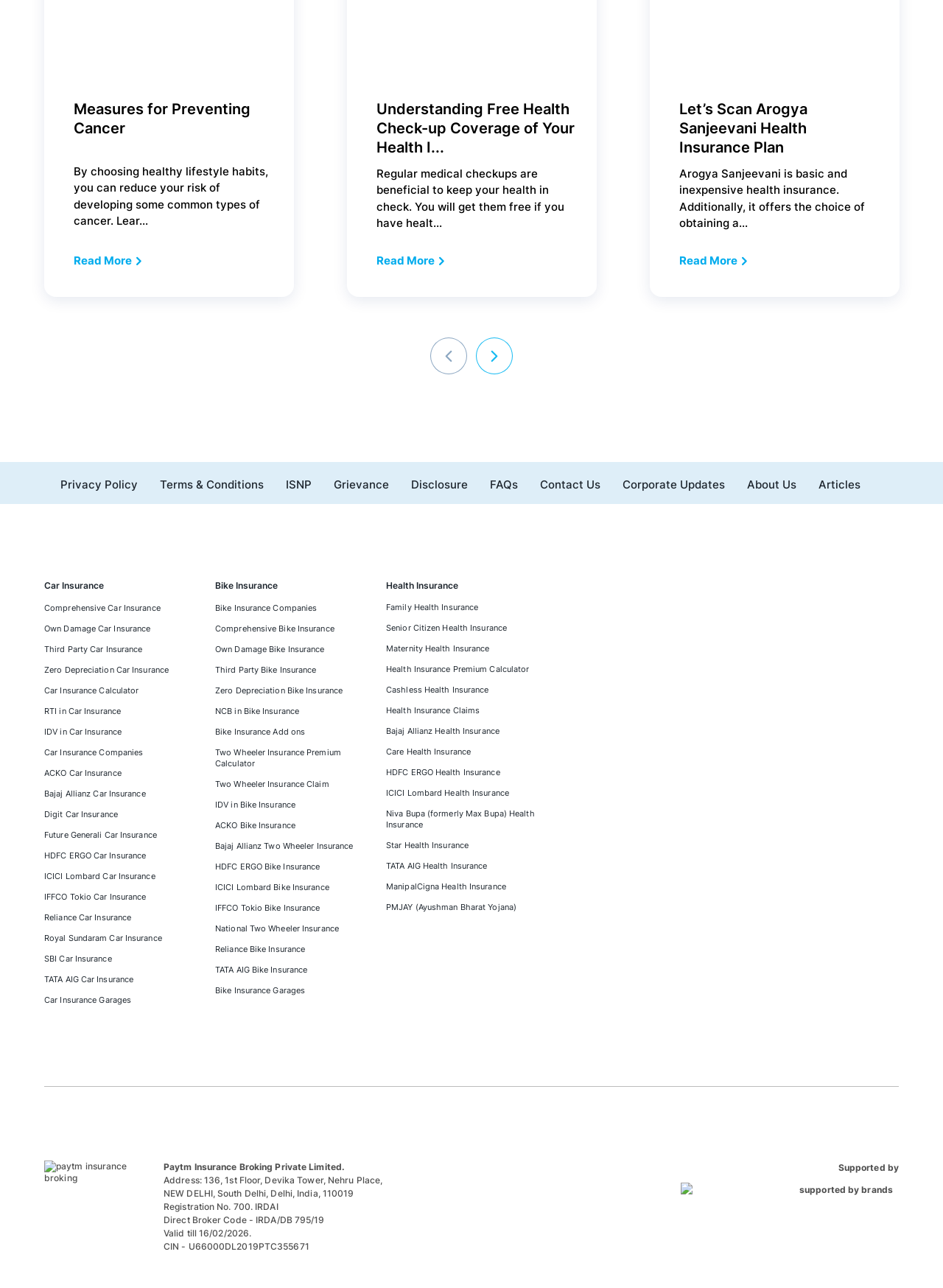Look at the image and give a detailed response to the following question: How many types of car insurance are listed?

There are six types of car insurance listed on the webpage, including Comprehensive Car Insurance, Own Damage Car Insurance, Third Party Car Insurance, Zero Depreciation Car Insurance, Car Insurance Calculator, and RTI in Car Insurance.